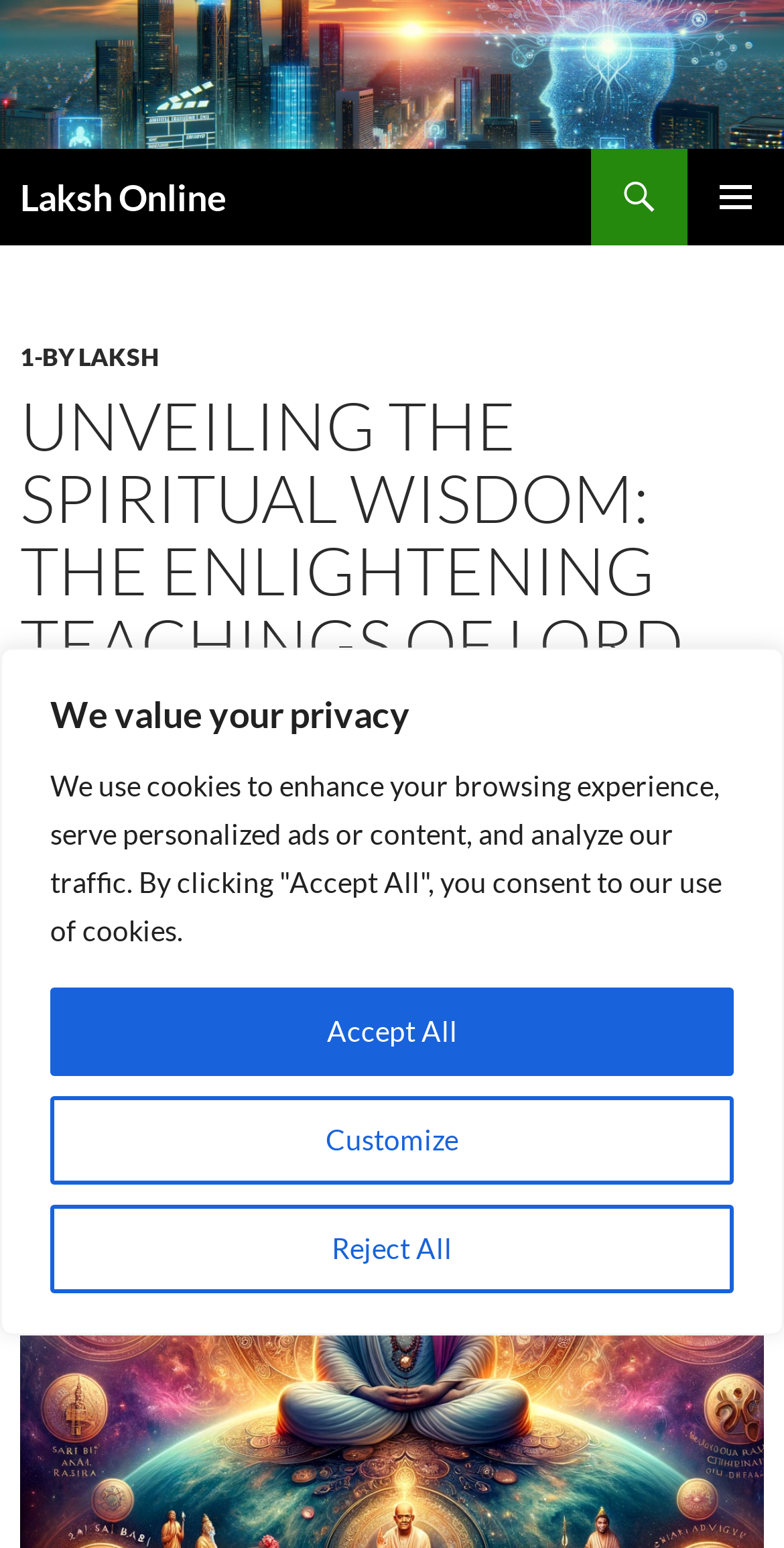Describe every aspect of the webpage comprehensively.

The webpage is about celebrating the birth and teachings of Lord Dattatreya, a Hindu deity. At the top left corner, there is a logo of Laksh Online, accompanied by a link to the website's homepage. Below the logo, there is a heading with the same name, Laksh Online. 

On the top right corner, there are three buttons: Customize, Reject All, and Accept All, related to cookie settings. Above these buttons, there is a static text describing the use of cookies on the website. 

Further down, there is a search link and a button to access the primary menu. A "SKIP TO CONTENT" link is also present, which leads to the main content section. 

In the main content section, there is a header with several links, including "1-BY LAKSH" and links to the date of publication, the author "ADMIN", and an option to "LEAVE A COMMENT". The main heading of the article is "UNVEILING THE SPIRITUAL WISDOM: THE ENLIGHTENING TEACHINGS OF LORD DATTATREYA", which is a 9-minute read.